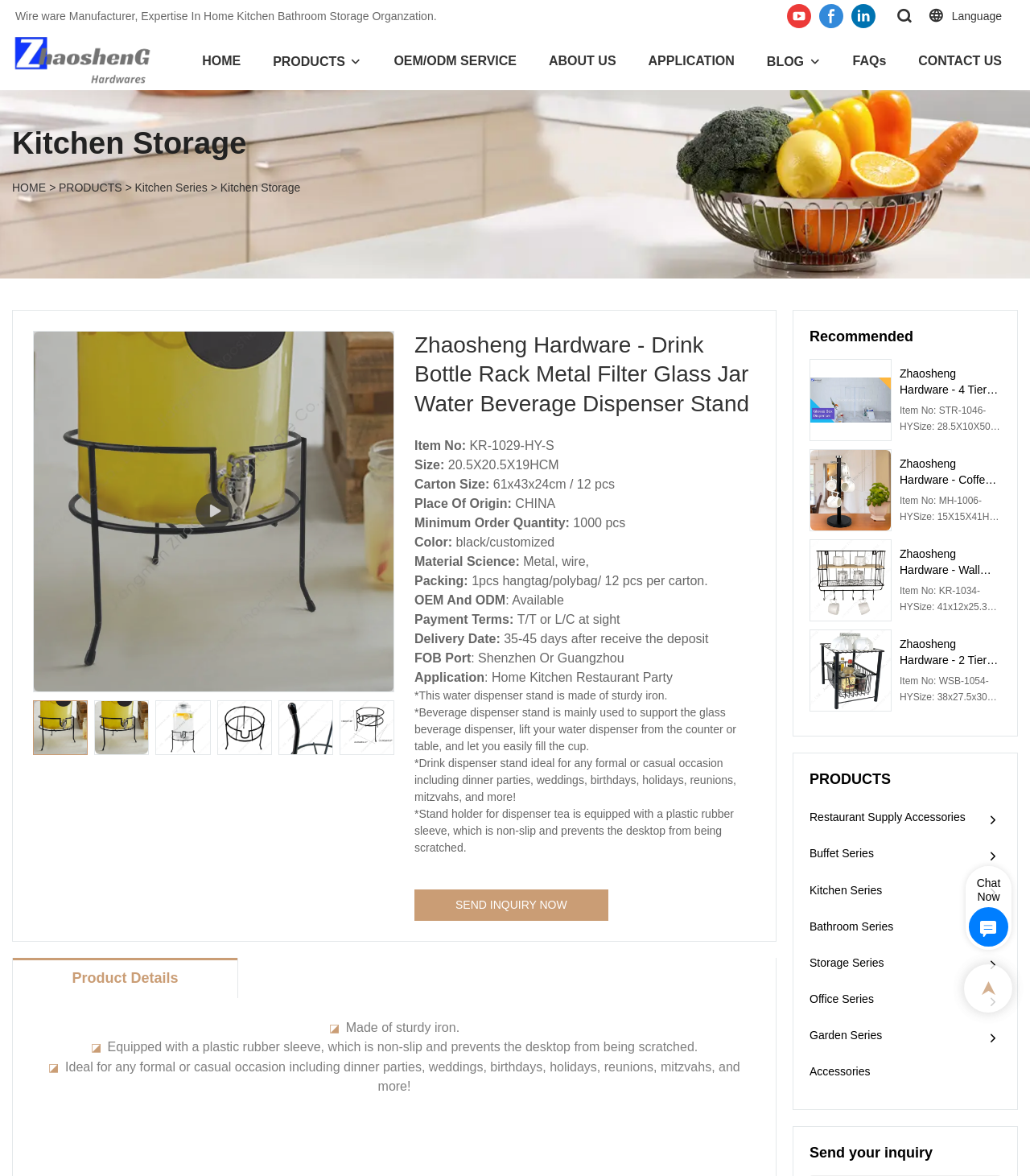Please give the bounding box coordinates of the area that should be clicked to fulfill the following instruction: "Learn more about EPDM flooring installation in Dubai". The coordinates should be in the format of four float numbers from 0 to 1, i.e., [left, top, right, bottom].

None